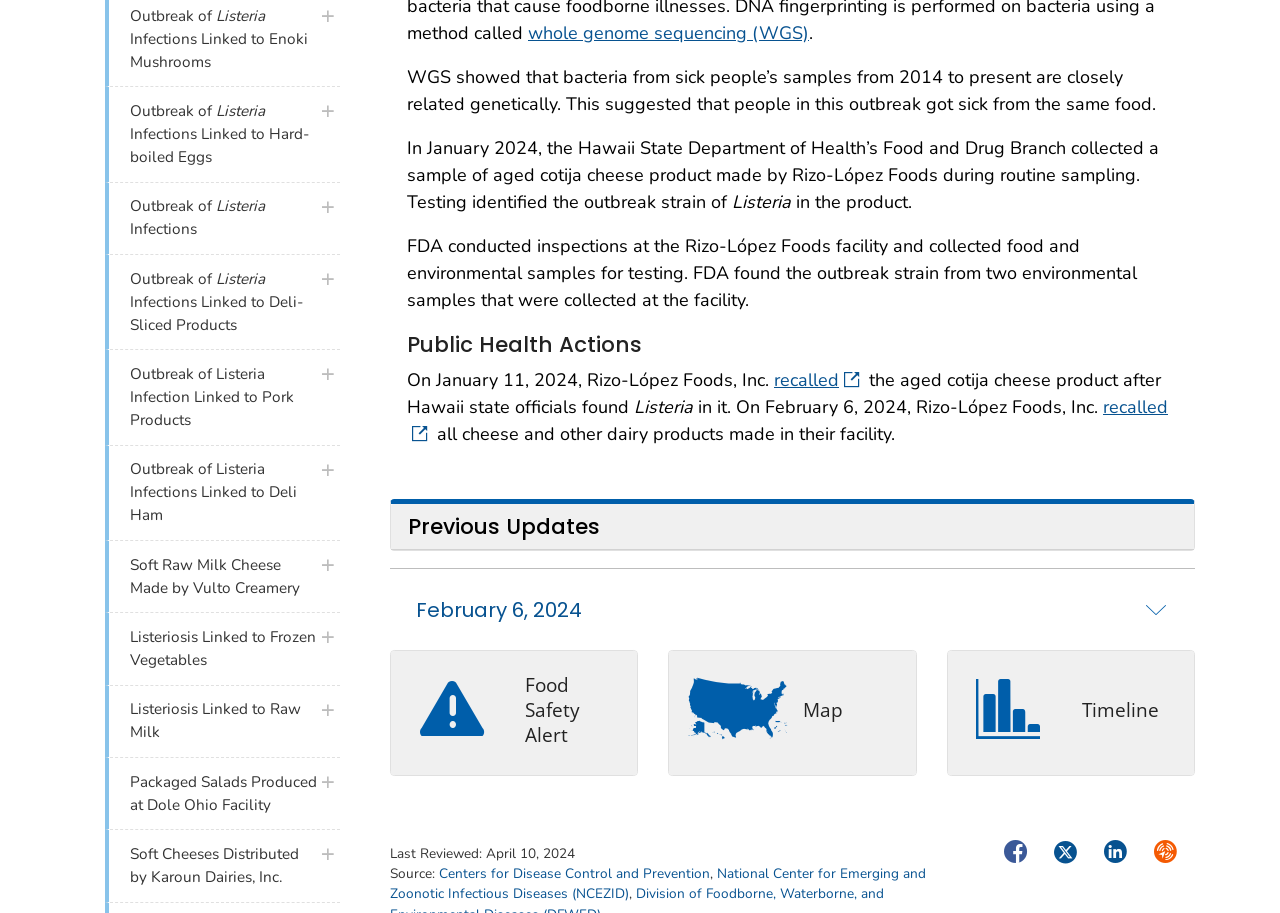Can you provide the bounding box coordinates for the element that should be clicked to implement the instruction: "Click on the 'Facebook' social media link"?

[0.782, 0.915, 0.805, 0.954]